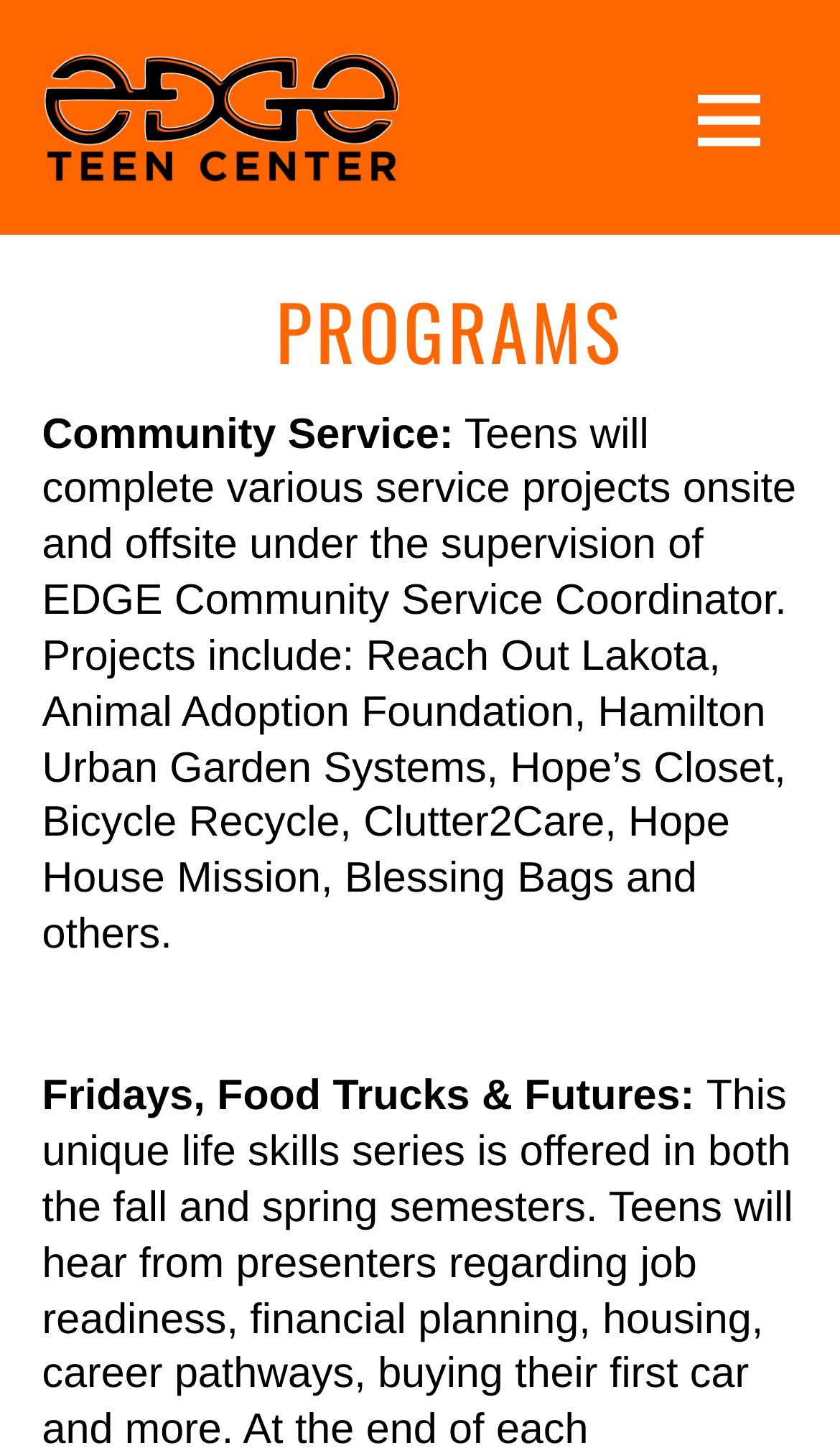What type of projects do teens complete under community service?
Please provide a comprehensive answer to the question based on the webpage screenshot.

According to the StaticText element, teens complete various service projects onsite and offsite under the supervision of EDGE Community Service Coordinator, including projects such as Reach Out Lakota, Animal Adoption Foundation, and others.